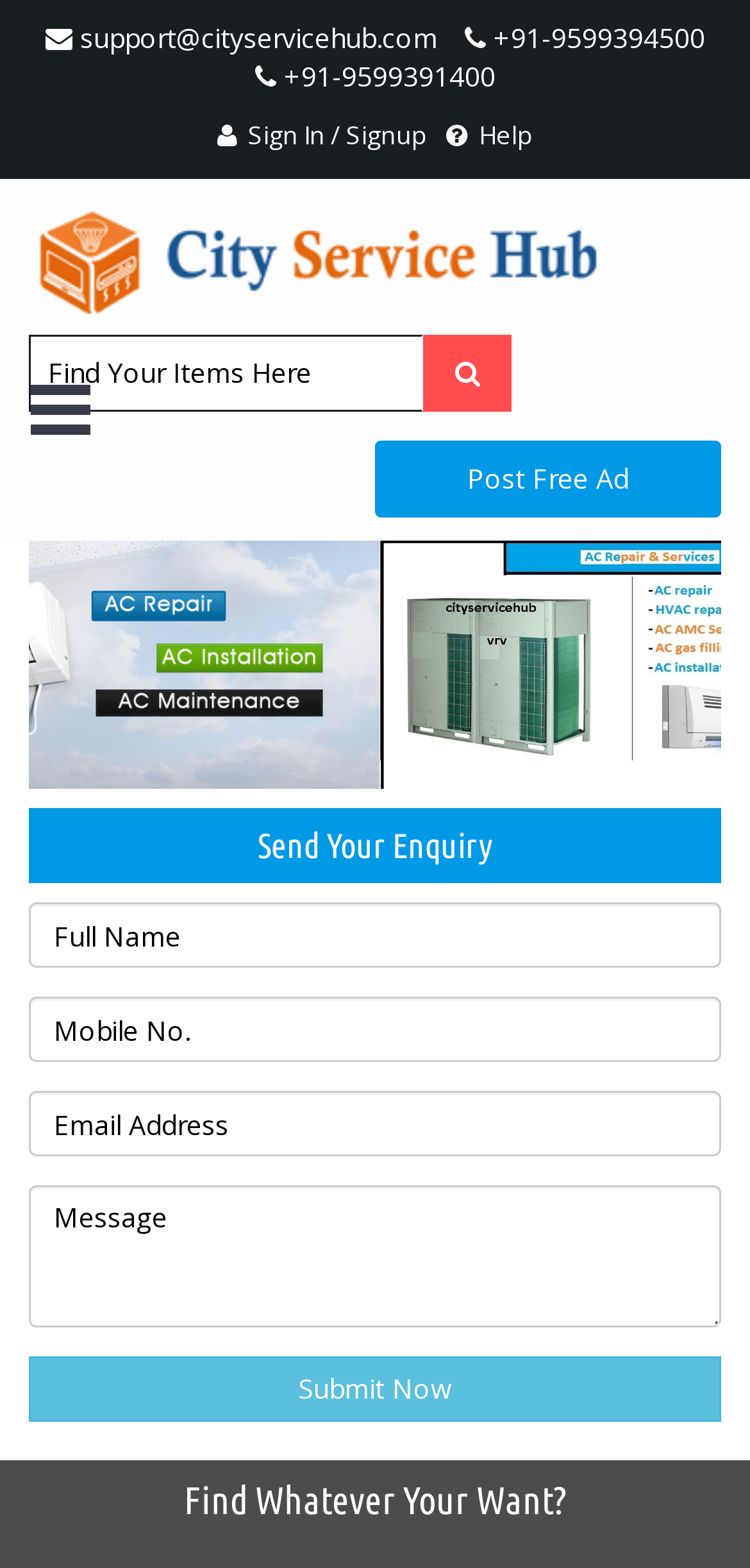What is the last element on the page?
Carefully analyze the image and provide a detailed answer to the question.

I found a heading at the bottom of the page with the text 'Find Whatever Your Want?' which suggests that it is a call-to-action or a promotional message encouraging users to explore the website further.